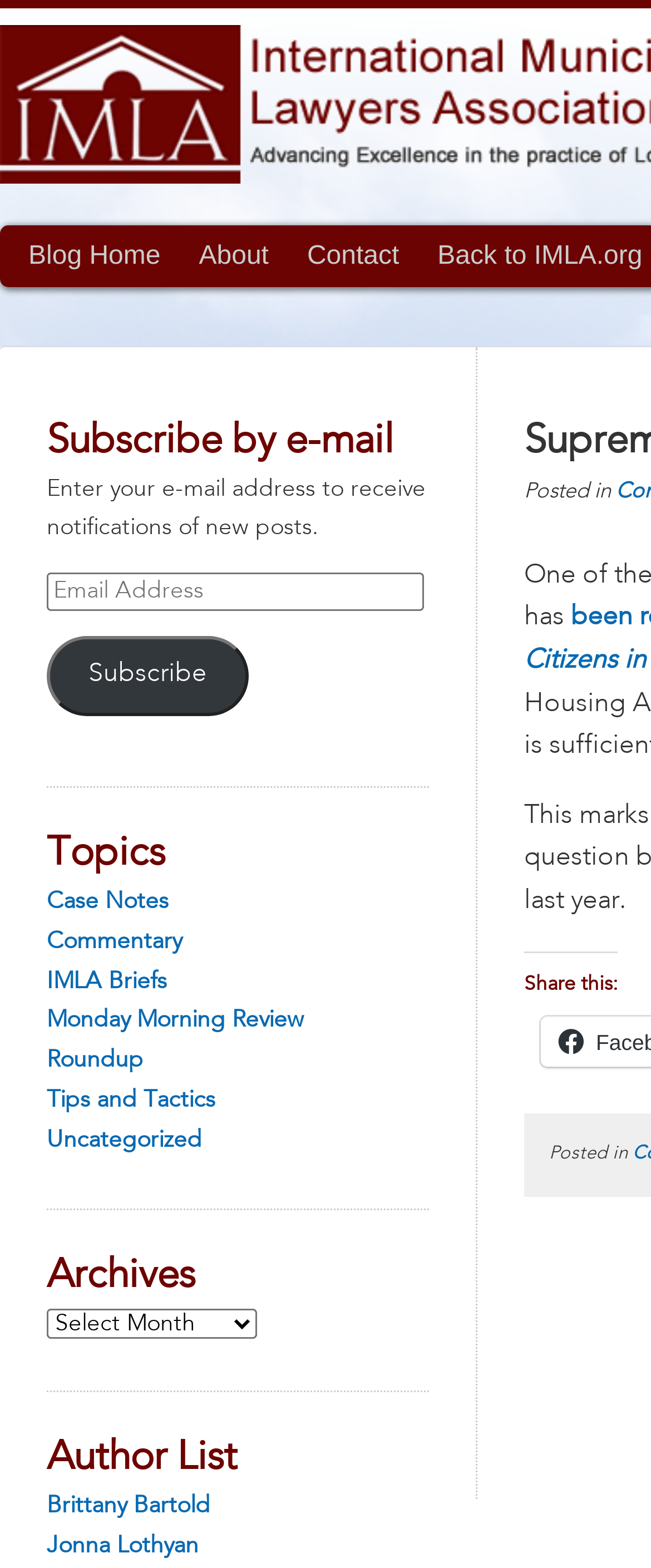Please provide a comprehensive answer to the question based on the screenshot: What is the purpose of the button?

I examined the button element and found that it is located next to a text box with a label 'Email Address', and the button's text is 'Subscribe', indicating that its purpose is to subscribe to receive notifications of new posts.